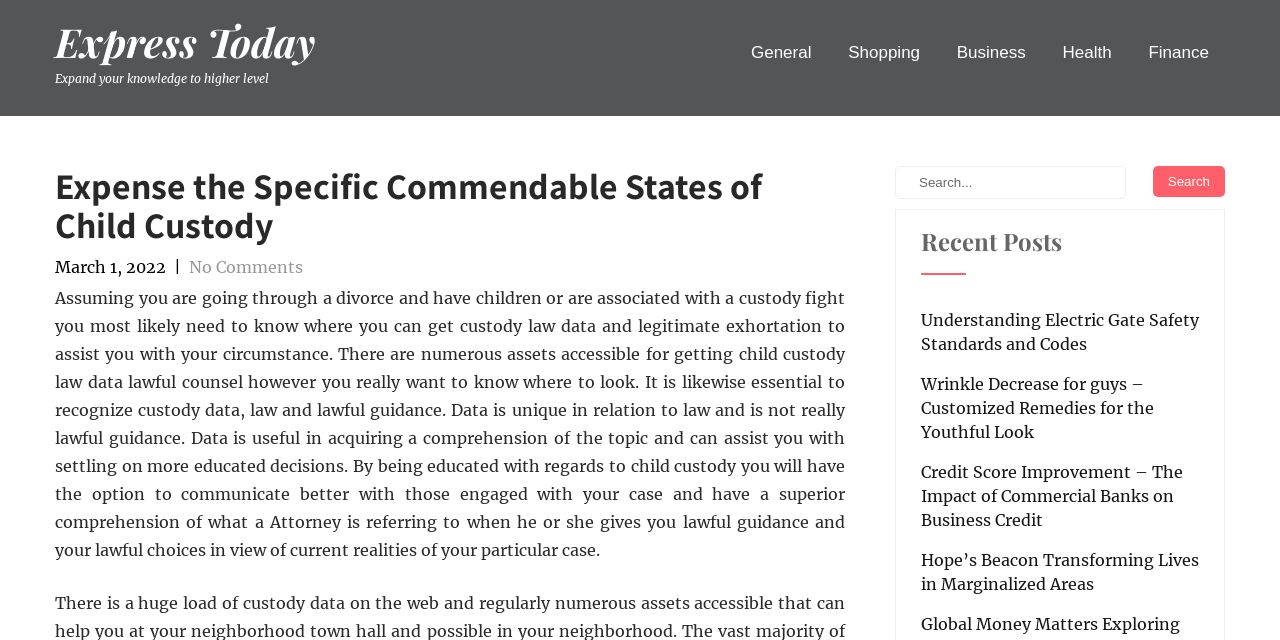Provide the bounding box coordinates in the format (top-left x, top-left y, bottom-right x, bottom-right y). All values are floating point numbers between 0 and 1. Determine the bounding box coordinate of the UI element described as: Finance

[0.885, 0.044, 0.957, 0.121]